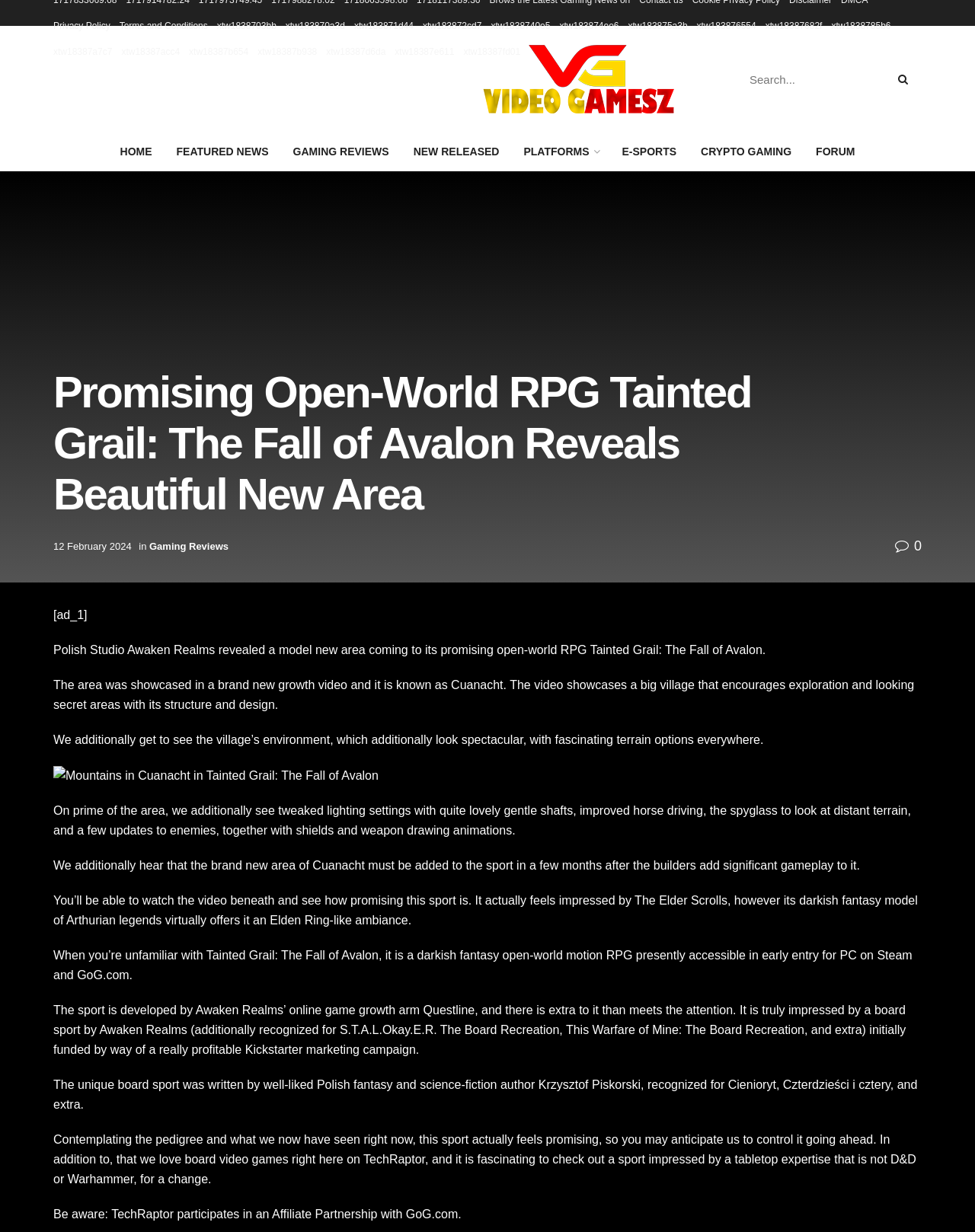Pinpoint the bounding box coordinates for the area that should be clicked to perform the following instruction: "go to Sitemap".

None